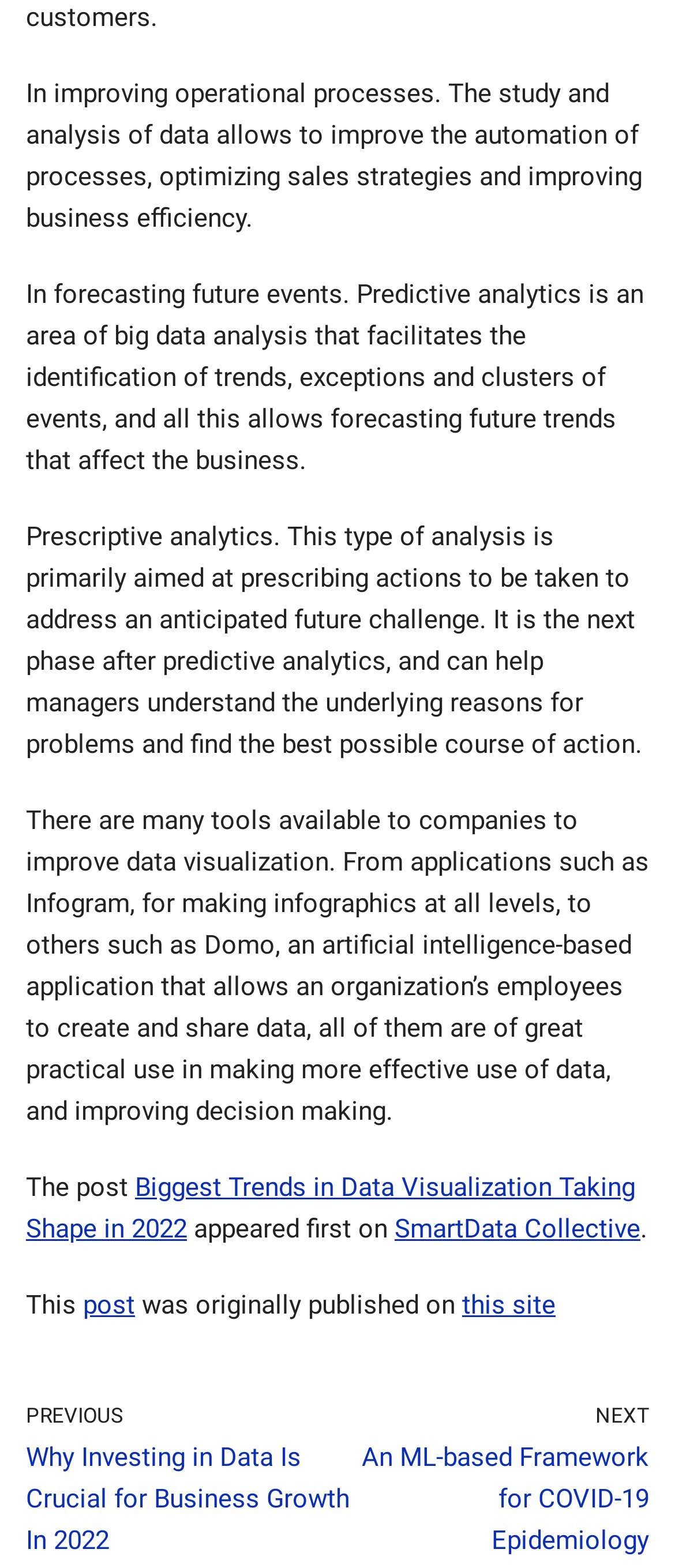Carefully observe the image and respond to the question with a detailed answer:
What is the purpose of prescriptive analytics?

According to the static text element describing prescriptive analytics, its primary aim is to prescribe actions to be taken to address an anticipated future challenge, helping managers understand the underlying reasons for problems and find the best possible course of action.